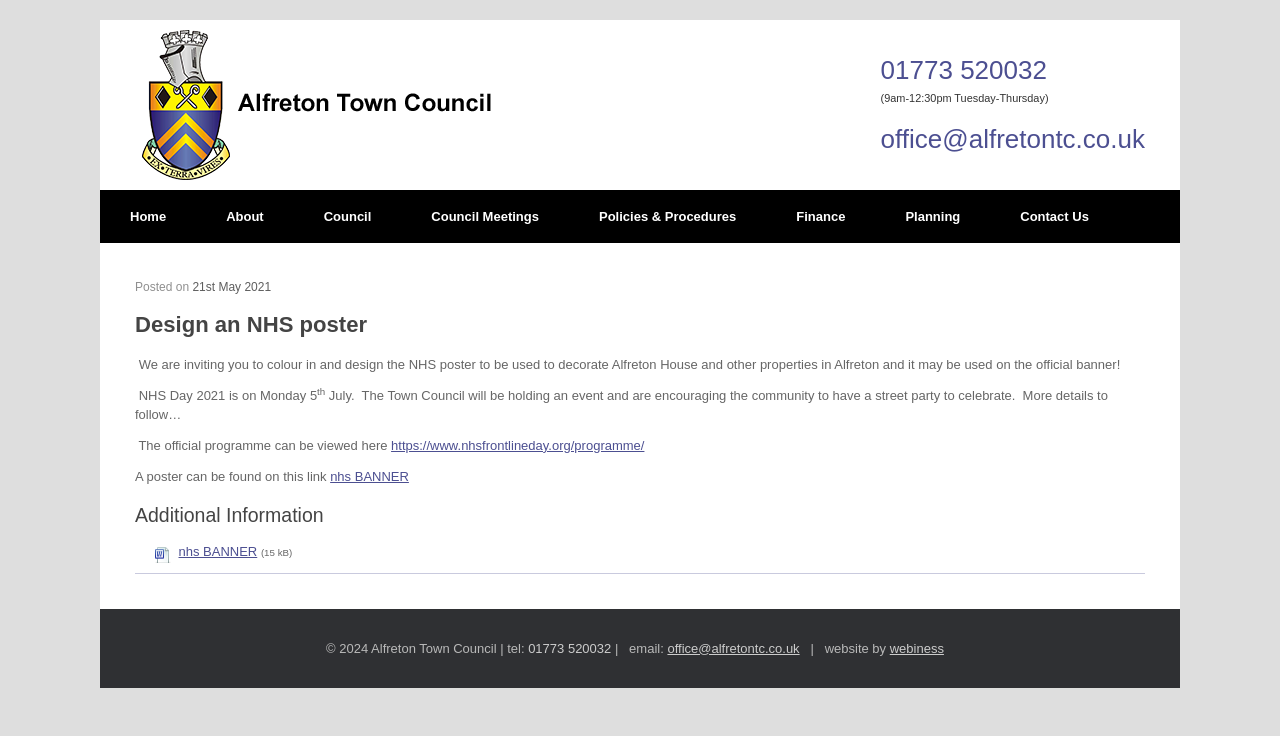Analyze the image and deliver a detailed answer to the question: What is the purpose of the NHS poster design?

I found the purpose of the NHS poster design by reading the article on the webpage, which states that the designed poster will be used to decorate Alfreton House and other properties in Alfreton.